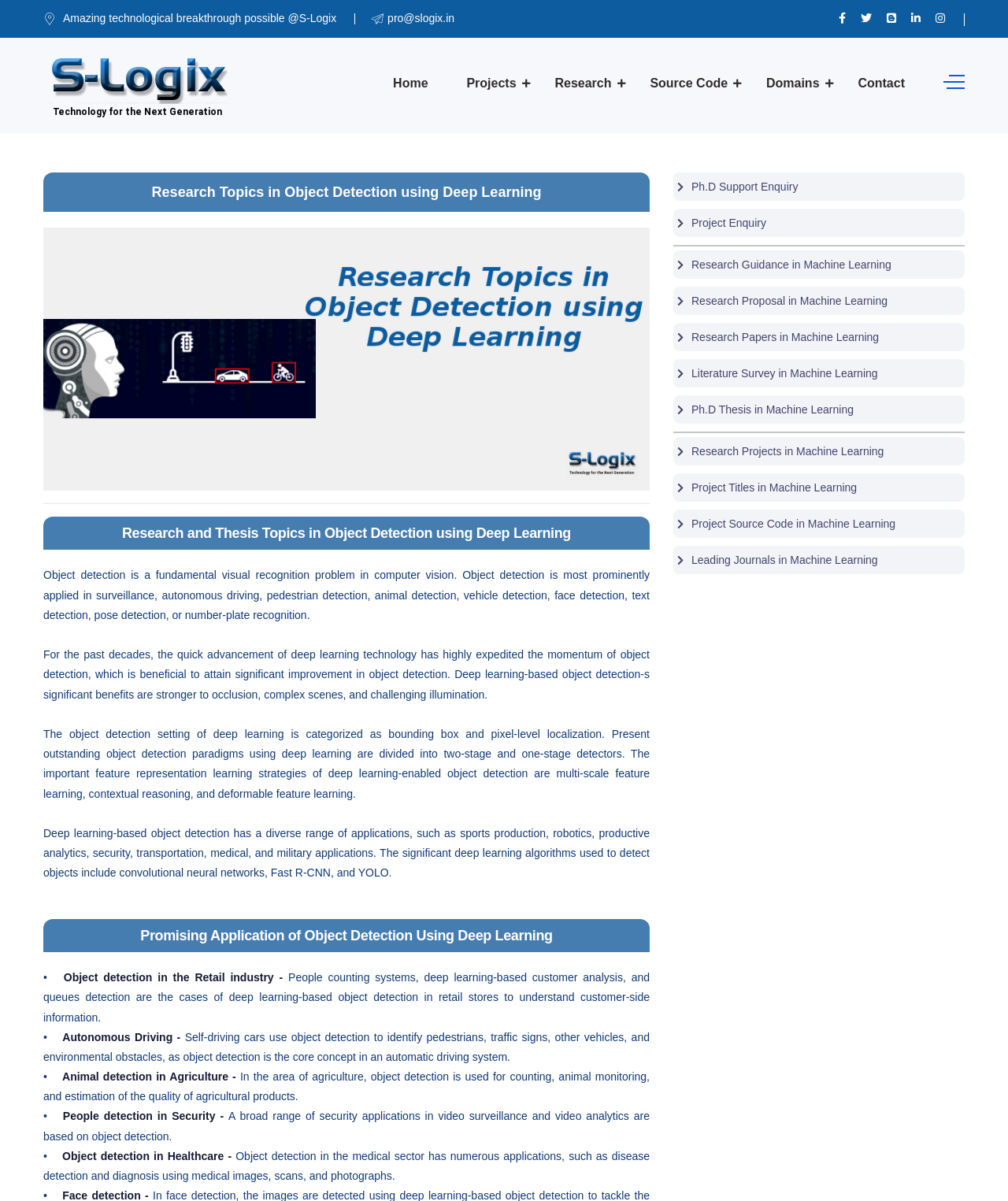Please locate the bounding box coordinates of the element that should be clicked to complete the given instruction: "Contact S-Logix".

[0.851, 0.031, 0.898, 0.107]